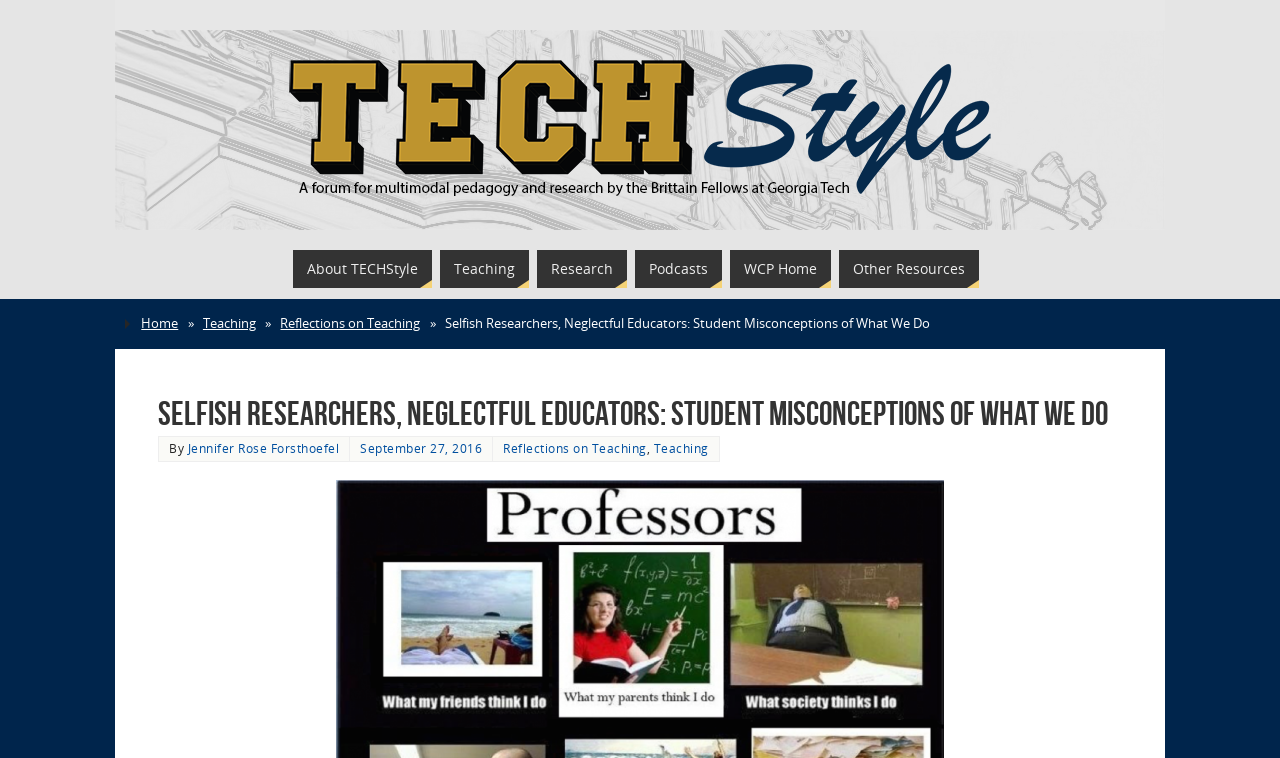Illustrate the webpage with a detailed description.

The webpage appears to be an article or blog post titled "Selfish Researchers, Neglectful Educators: Student Misconceptions of What We Do" on a website called TECHStyle. At the top of the page, there is a logo image of TECHStyle, accompanied by a link to the website. Below the logo, there are several navigation links, including "About TECHStyle", "Teaching", "Research", "Podcasts", "WCP Home", and "Other Resources".

On the left side of the page, there is a secondary navigation menu with links to "Home", "Teaching", and "Reflections on Teaching". The main content of the page is a heading with the title of the article, followed by a brief introduction or summary. The article is written by Jennifer Rose Forsthoefel and was published on September 27, 2016.

The article itself is not fully described in the accessibility tree, but it appears to be a reflection on teaching and the misconceptions that students may have about the role of university professors. The meta description suggests that the article may explore the idea that students believe professors are primarily responsible for teaching and tending to their academic well-being.